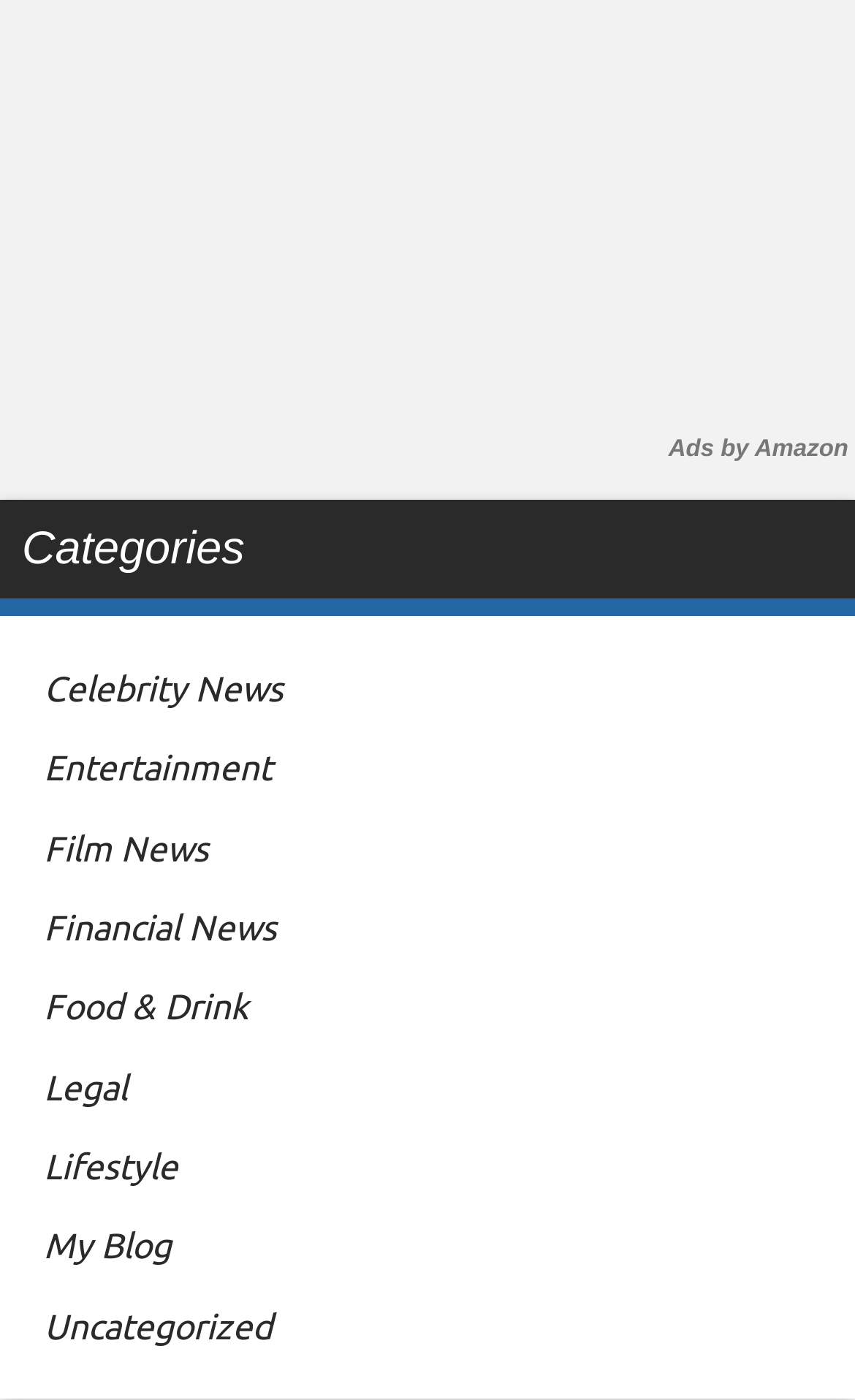Identify the bounding box coordinates of the section that should be clicked to achieve the task described: "explore financial news".

[0.051, 0.648, 0.323, 0.676]